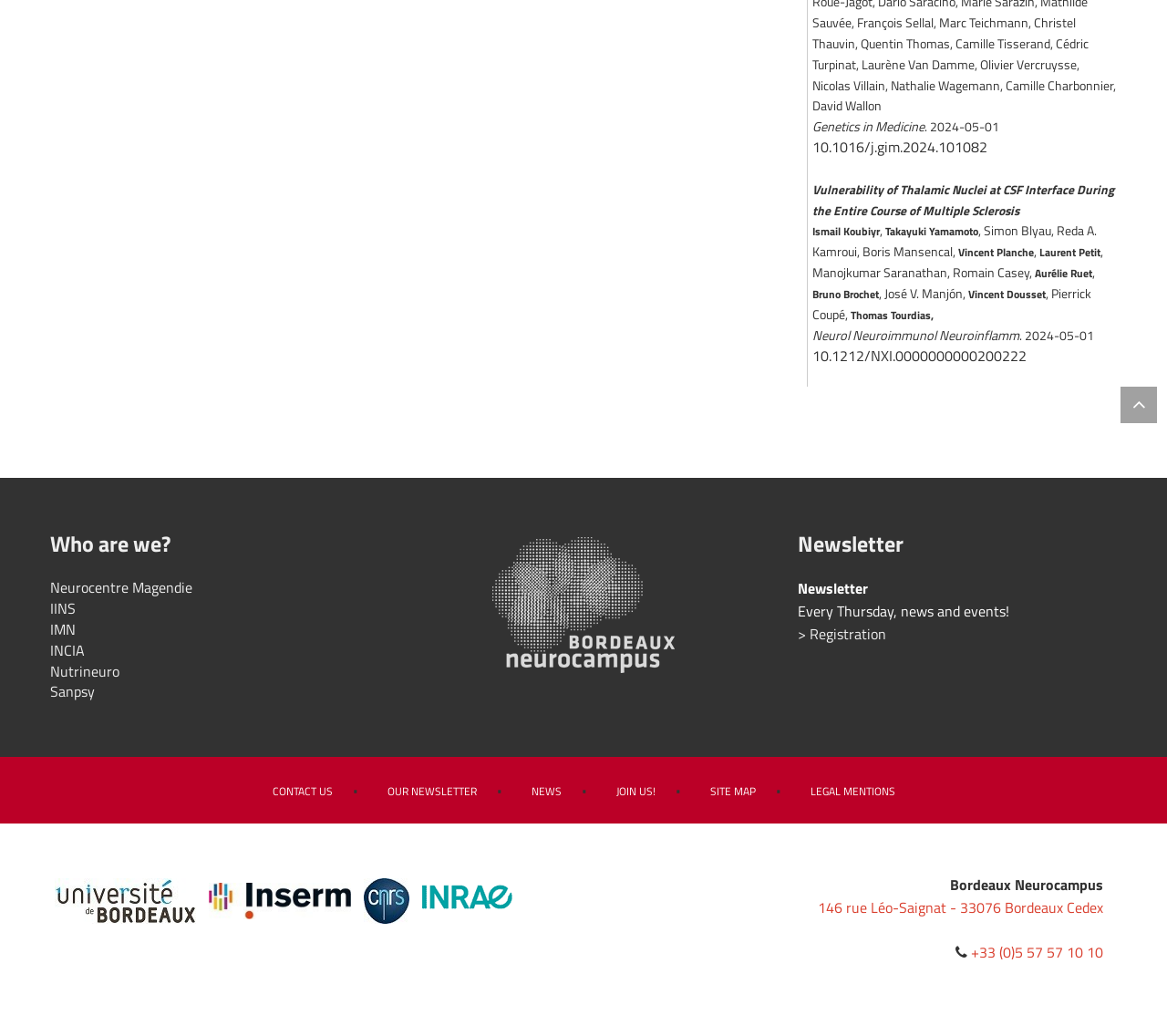Please determine the bounding box coordinates of the section I need to click to accomplish this instruction: "Click on the 'Neurocentre Magendie' link".

[0.043, 0.557, 0.165, 0.578]